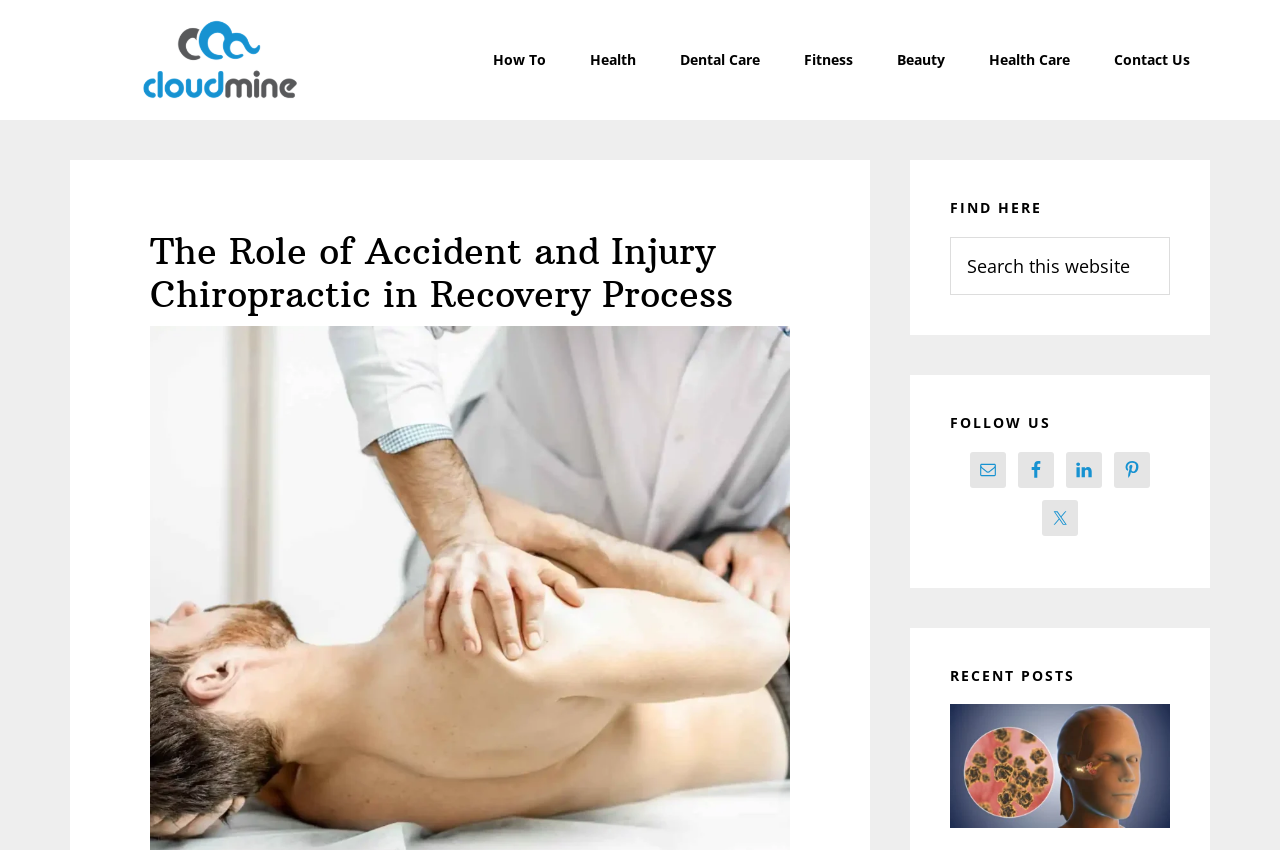Find the bounding box coordinates of the clickable area required to complete the following action: "View recent posts".

[0.742, 0.785, 0.914, 0.805]